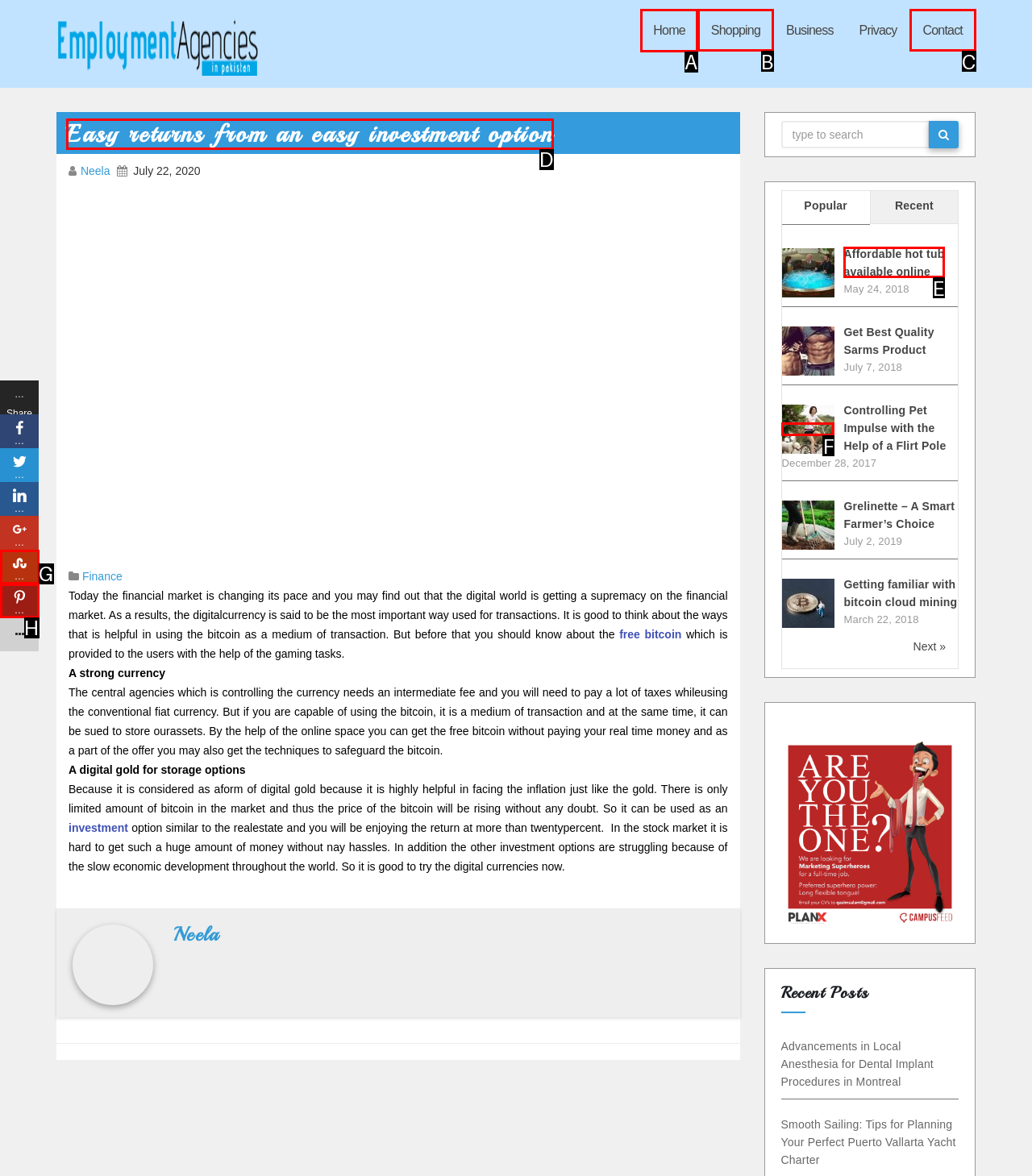For the task "Click on the 'Home' link", which option's letter should you click? Answer with the letter only.

A